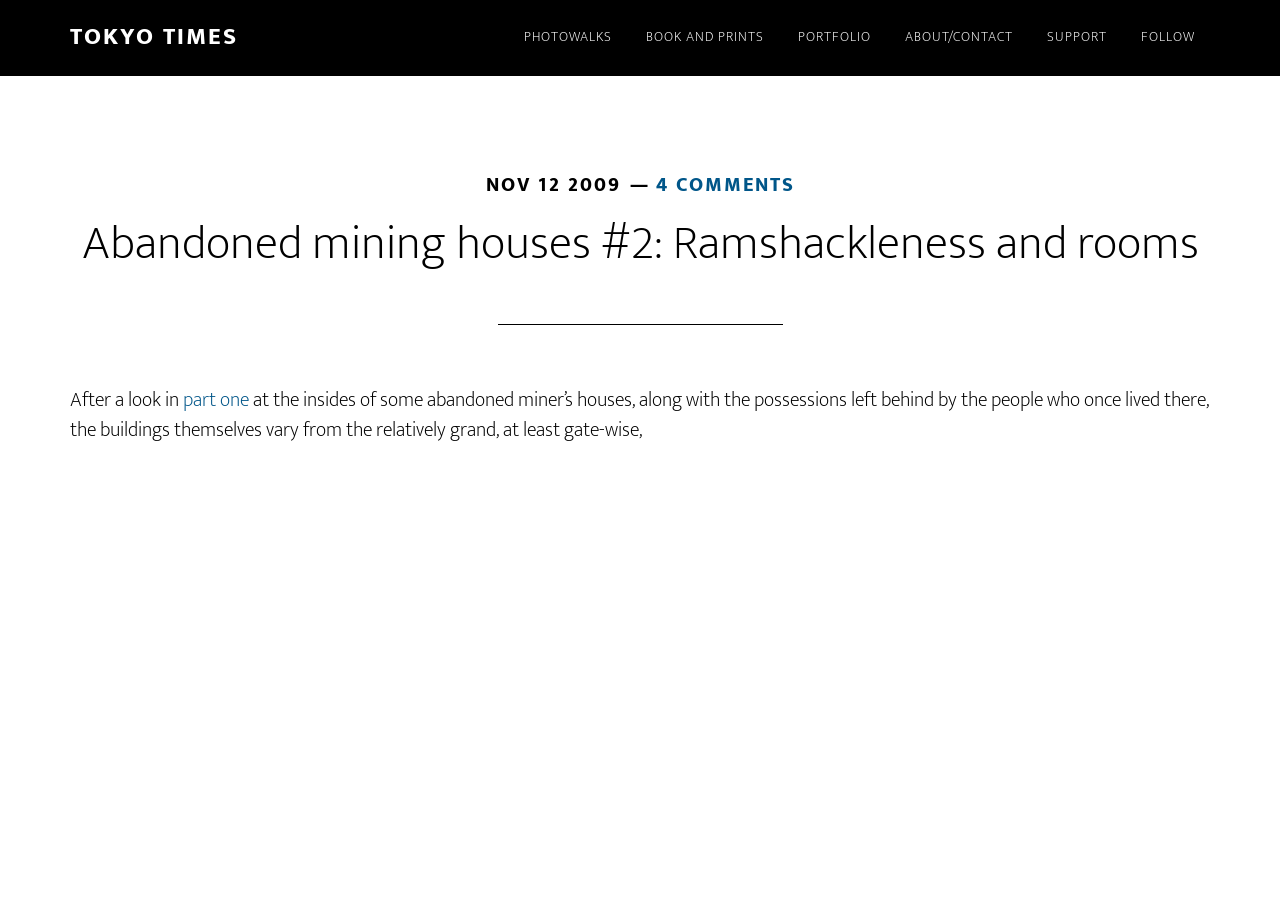Answer the question with a brief word or phrase:
How many comments does the article have?

4